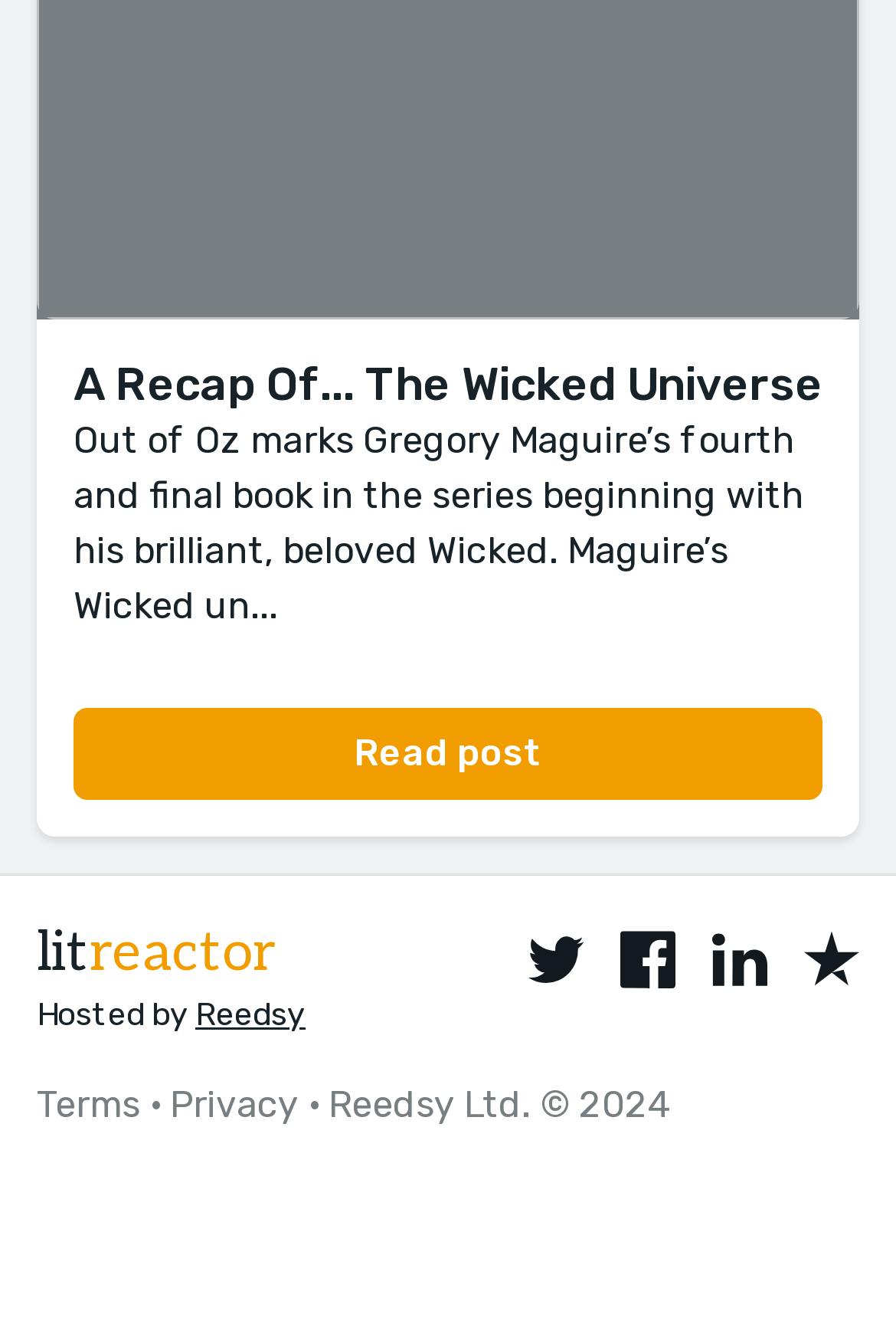Answer with a single word or phrase: 
What is the name of the hosting platform?

Reedsy